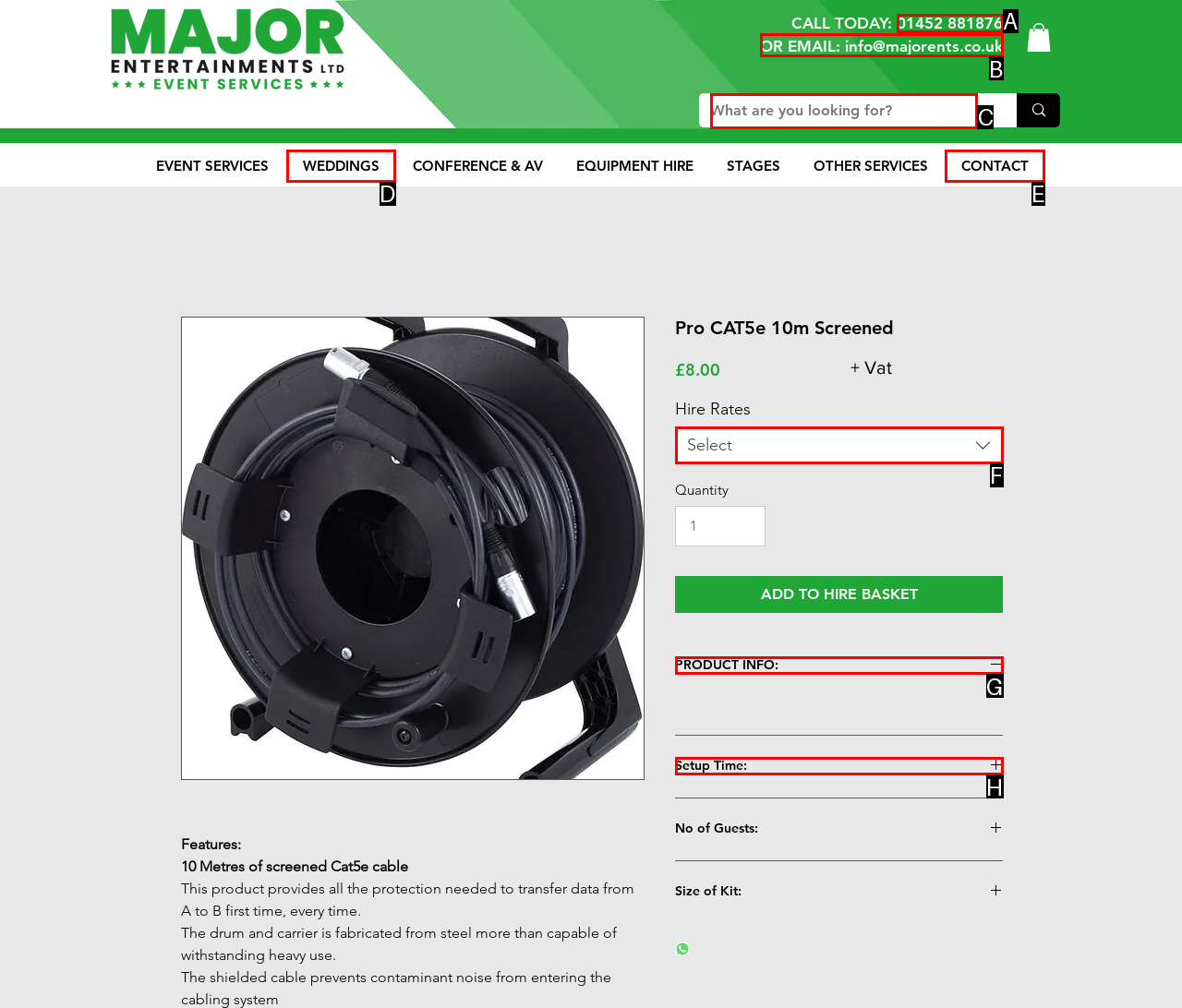Identify which HTML element aligns with the description: 01452 881876
Answer using the letter of the correct choice from the options available.

A